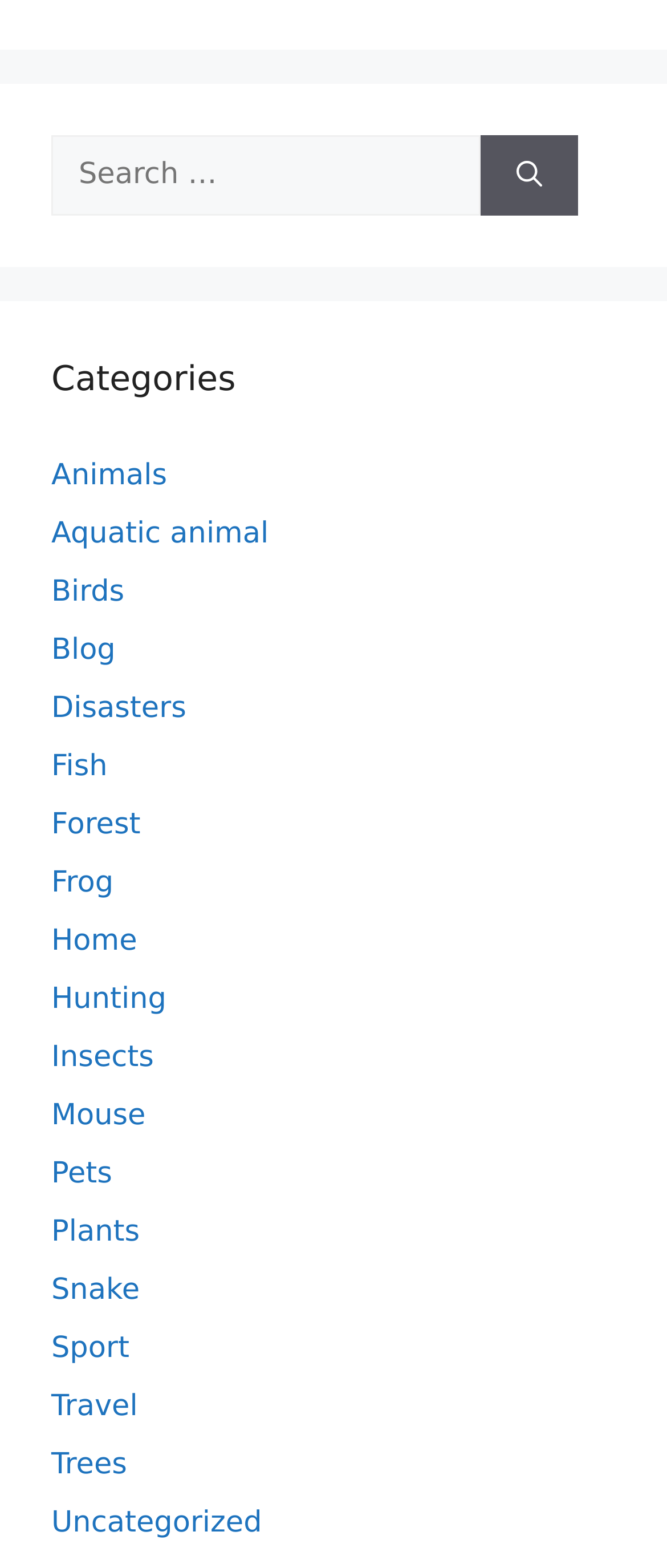Please specify the bounding box coordinates of the area that should be clicked to accomplish the following instruction: "Click on the Animals category". The coordinates should consist of four float numbers between 0 and 1, i.e., [left, top, right, bottom].

[0.077, 0.293, 0.25, 0.315]